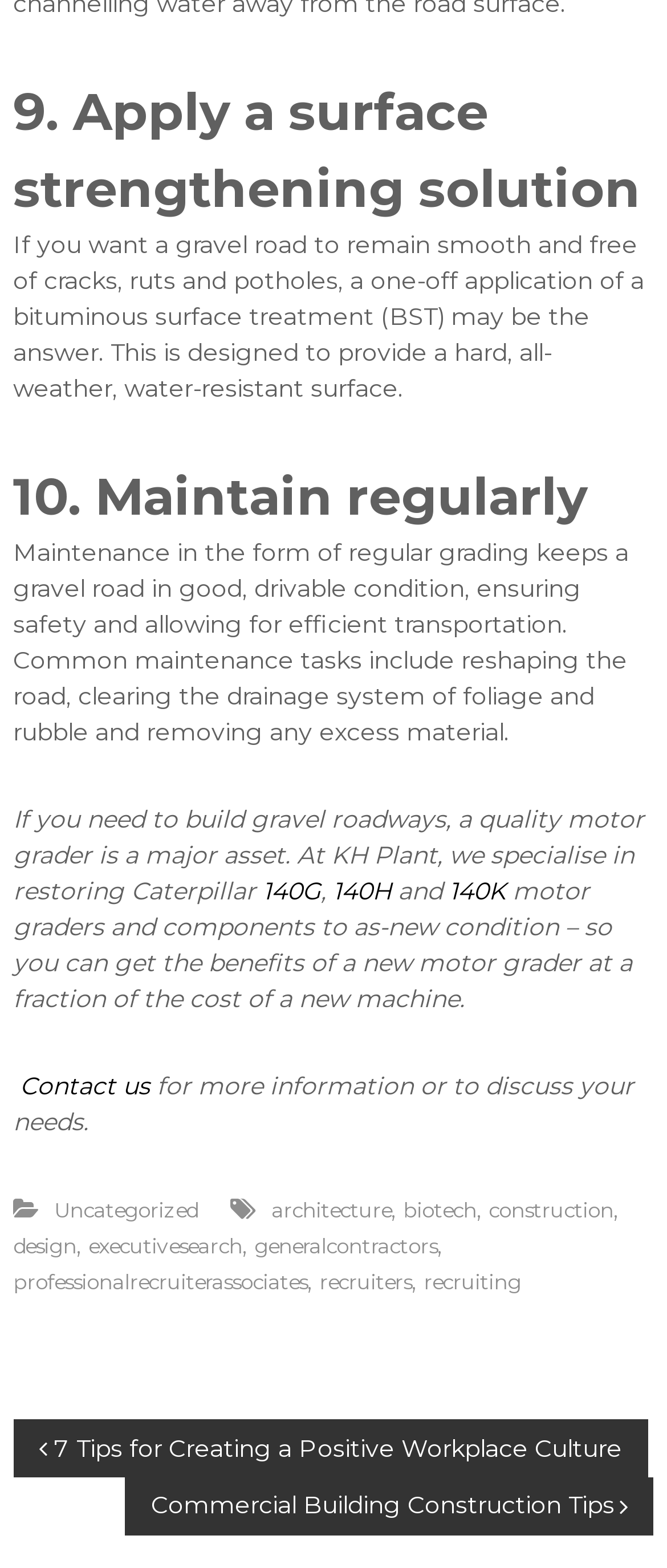Highlight the bounding box coordinates of the element that should be clicked to carry out the following instruction: "Explore the category of construction". The coordinates must be given as four float numbers ranging from 0 to 1, i.e., [left, top, right, bottom].

[0.733, 0.763, 0.92, 0.78]